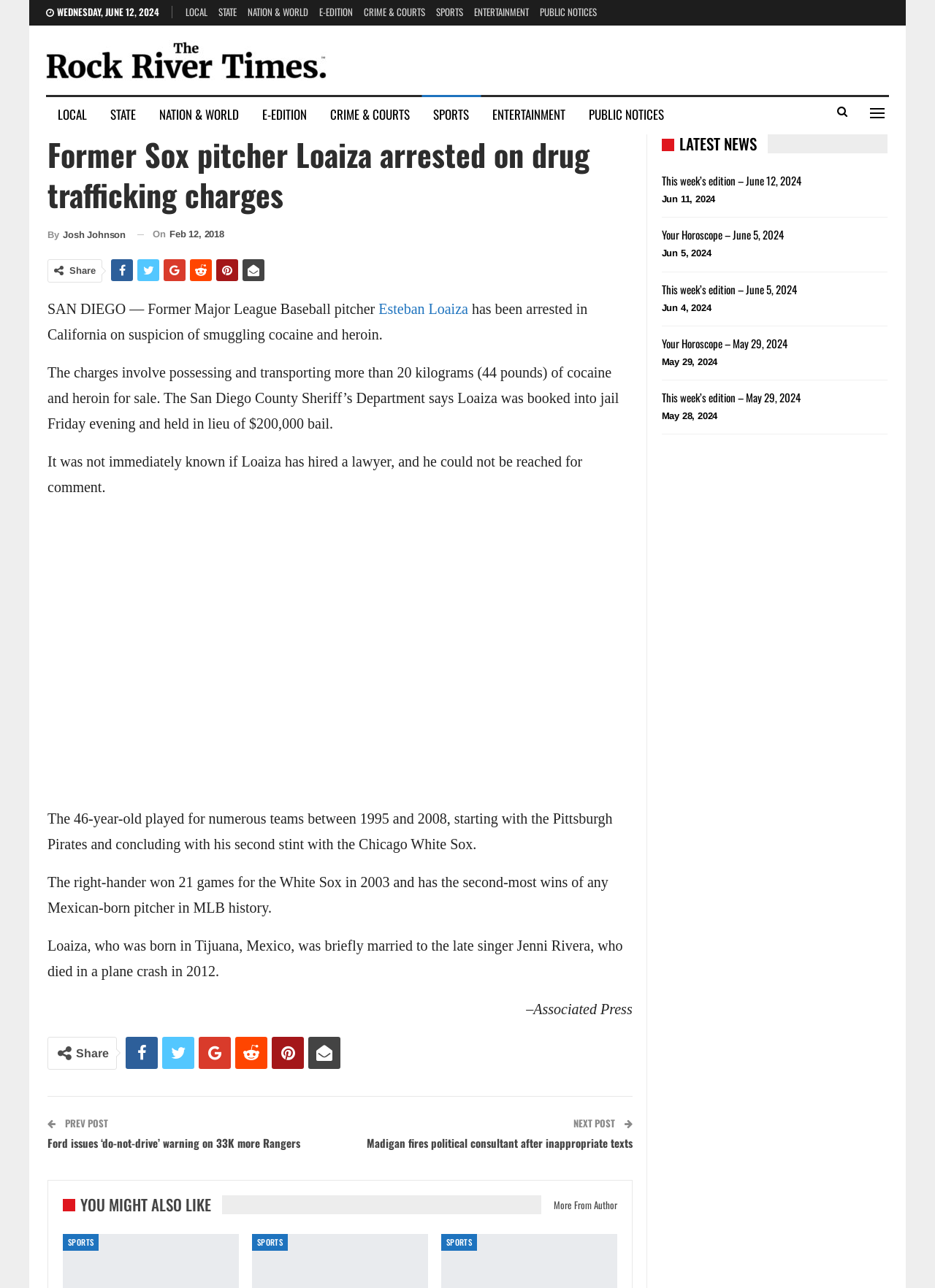Use the information in the screenshot to answer the question comprehensively: What is the name of the former Major League Baseball pitcher arrested on drug trafficking charges?

The article's main content mentions that 'Former Major League Baseball pitcher Esteban Loaiza has been arrested in California on suspicion of smuggling cocaine and heroin.' Therefore, the answer is Esteban Loaiza.